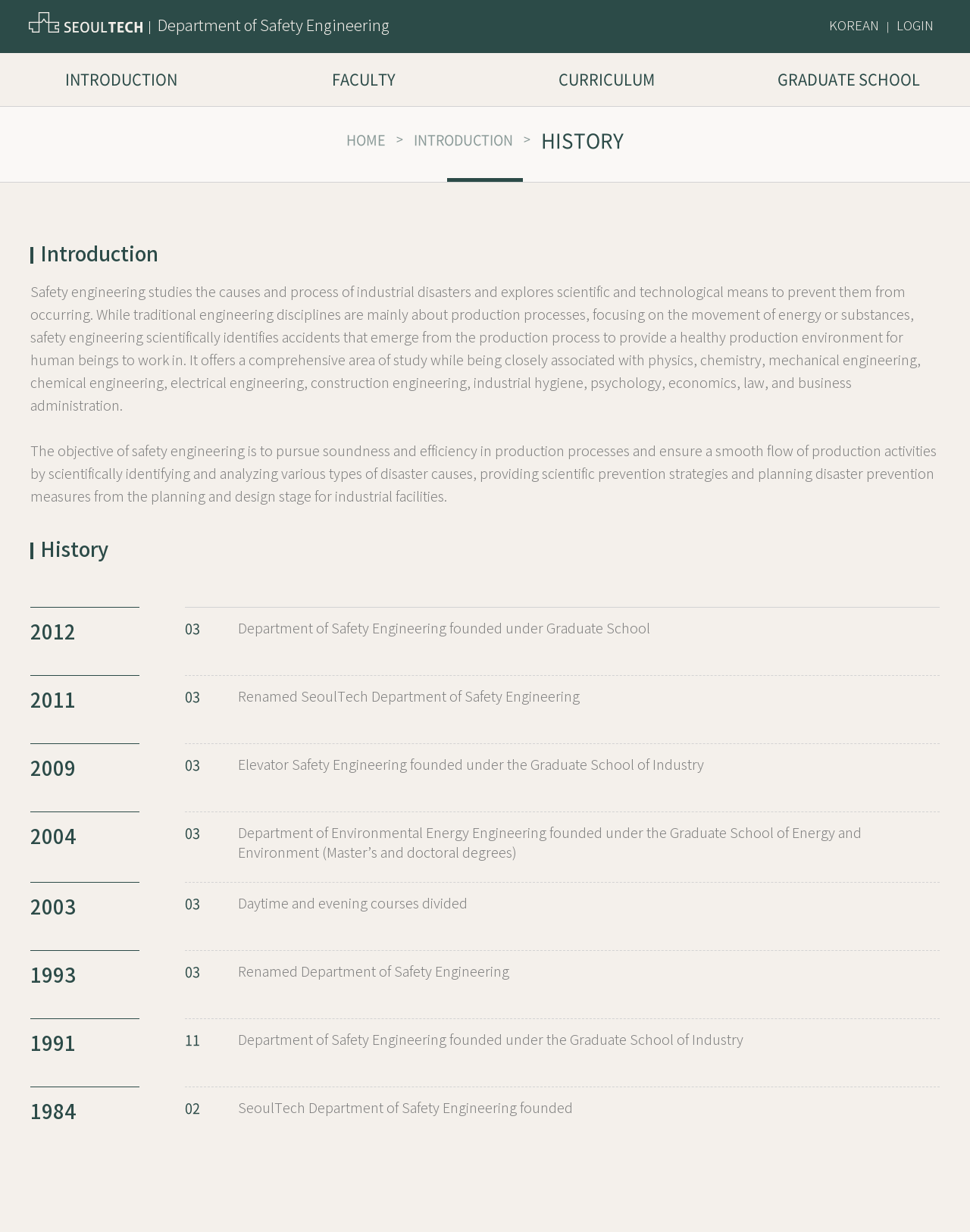What is the main objective of safety engineering?
Please answer the question with as much detail as possible using the screenshot.

According to the webpage, the objective of safety engineering is to pursue soundness and efficiency in production processes and ensure a smooth flow of production activities by scientifically identifying and analyzing various types of disaster causes, providing scientific prevention strategies and planning disaster prevention measures from the planning and design stage for industrial facilities.